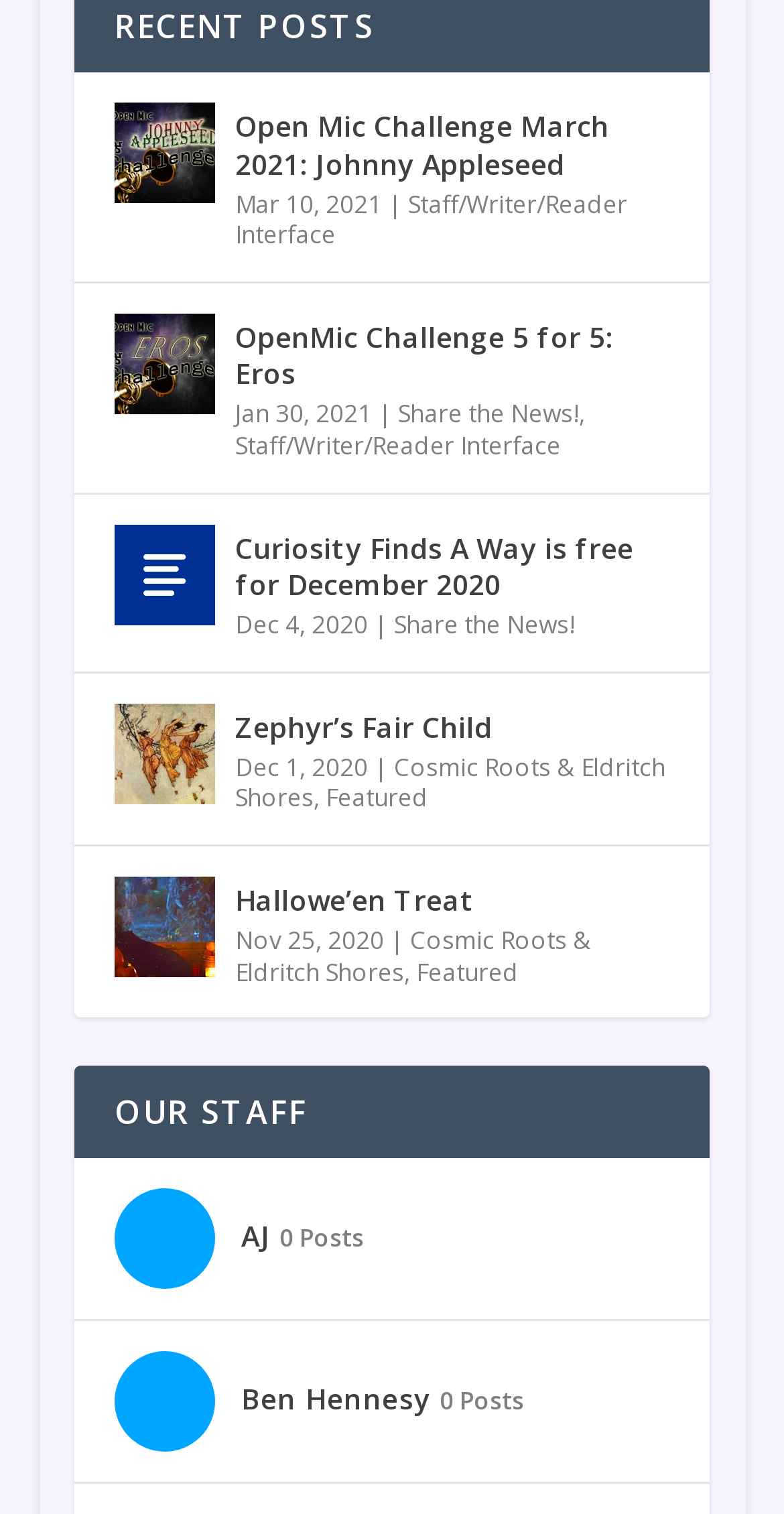Provide the bounding box for the UI element matching this description: "parent_node: Ben Hennesy 0 Posts".

[0.146, 0.893, 0.274, 0.959]